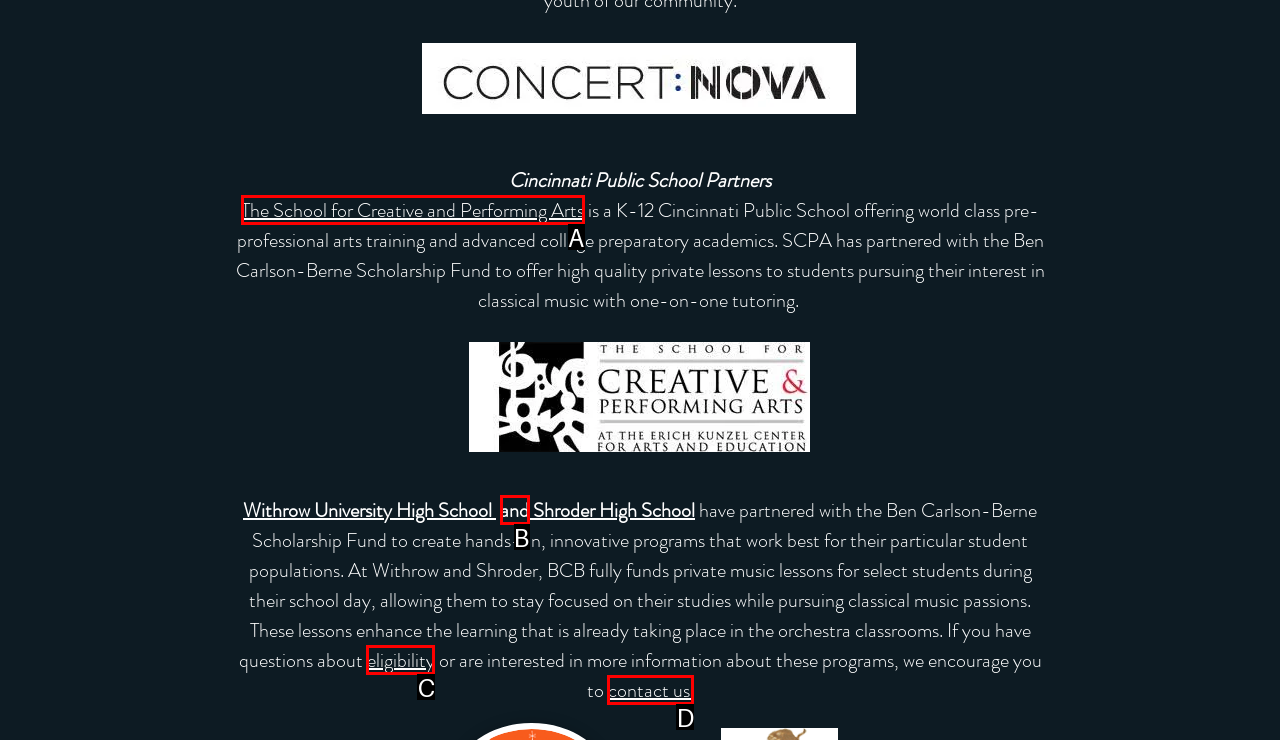Please determine which option aligns with the description: eligibility. Respond with the option’s letter directly from the available choices.

C